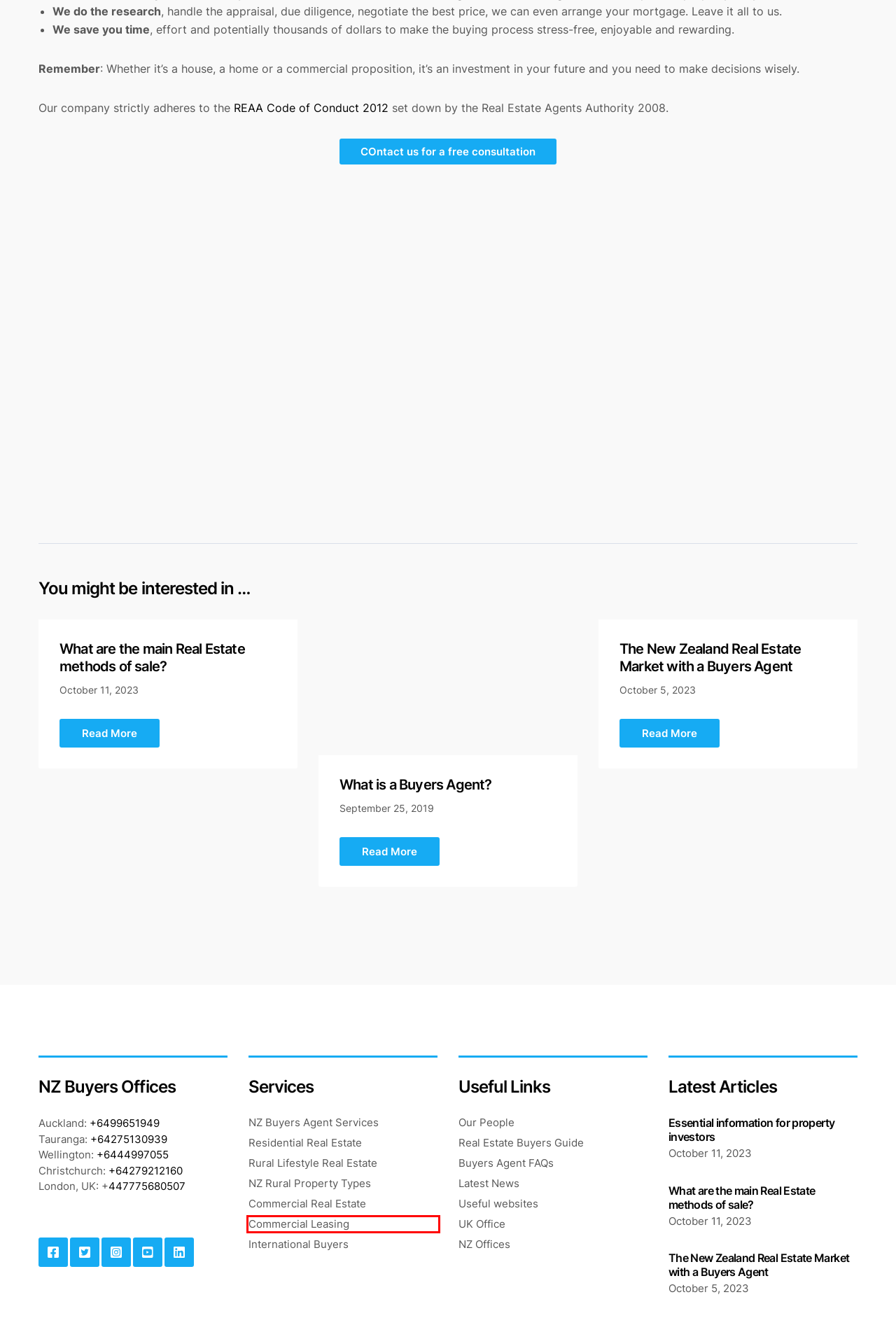After examining the screenshot of a webpage with a red bounding box, choose the most accurate webpage description that corresponds to the new page after clicking the element inside the red box. Here are the candidates:
A. What is a Buyers Agent?
B. Useful websites - Estate Agents NZ
C. What are the main Real Estate methods of sale?
D. Residential Real Estate Service - Estate Agents NZ
E. NZ Rural Property Types - Estate Agents NZ
F. Commercial Leasing - Estate Agents NZ
G. Commercial Real Estate Service - Estate Agents NZ
H. Buyers Agent FAQs - Estate Agents NZ

F